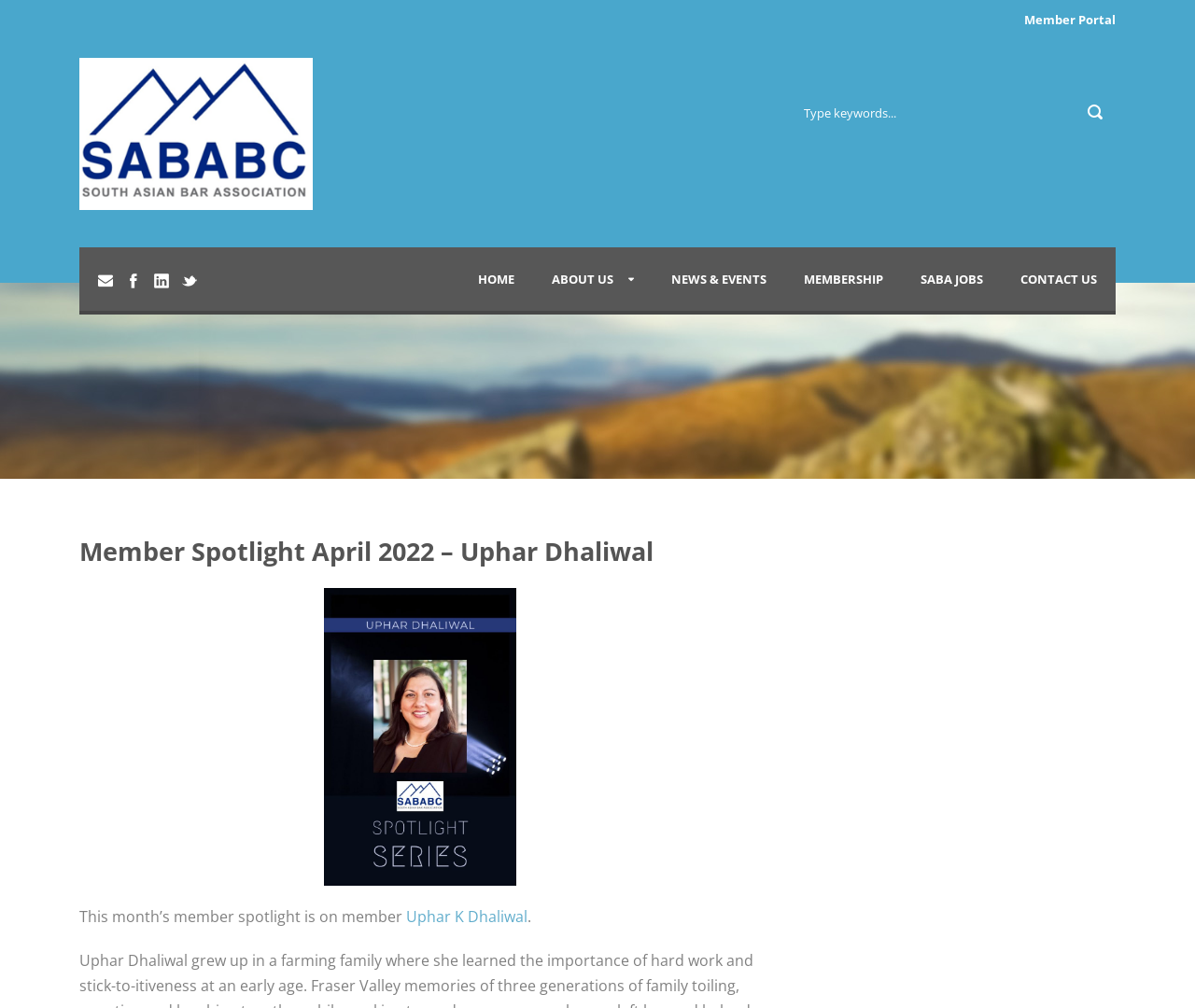Highlight the bounding box coordinates of the region I should click on to meet the following instruction: "check news and events".

[0.546, 0.245, 0.657, 0.308]